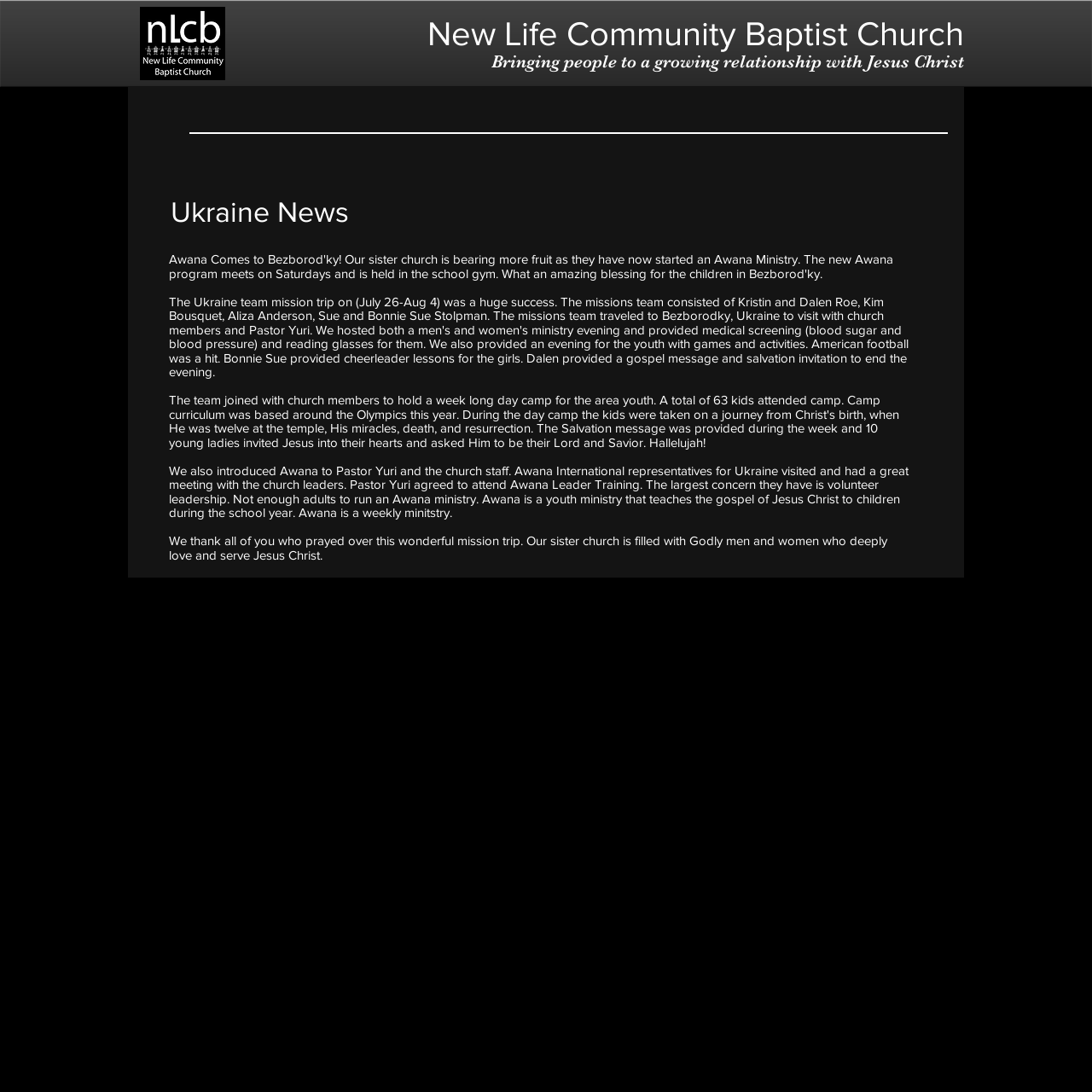Give a one-word or short phrase answer to the question: 
What is the concern of Pastor Yuri?

Not enough adults to run Awana ministry